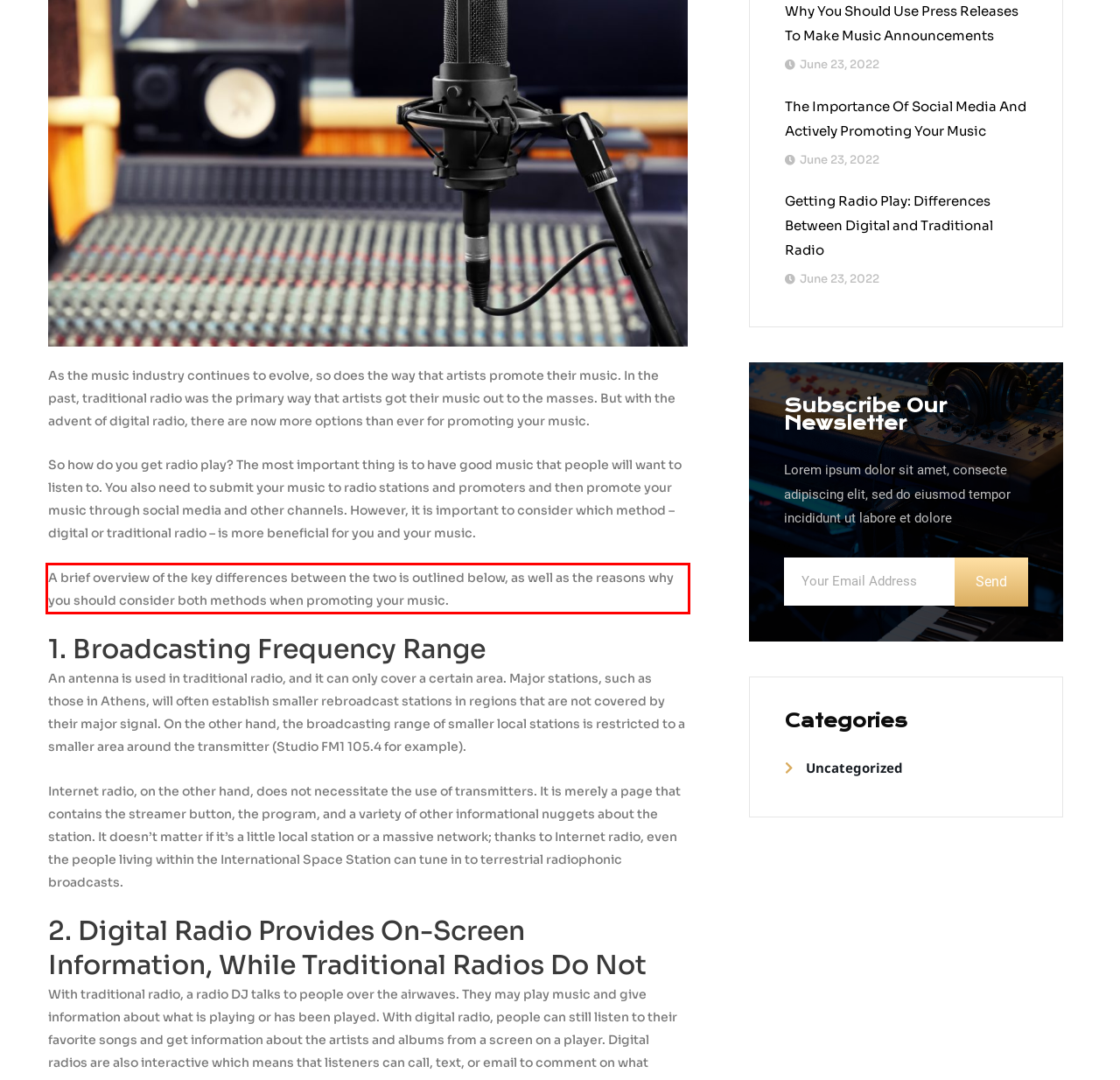The screenshot provided shows a webpage with a red bounding box. Apply OCR to the text within this red bounding box and provide the extracted content.

A brief overview of the key differences between the two is outlined below, as well as the reasons why you should consider both methods when promoting your music.